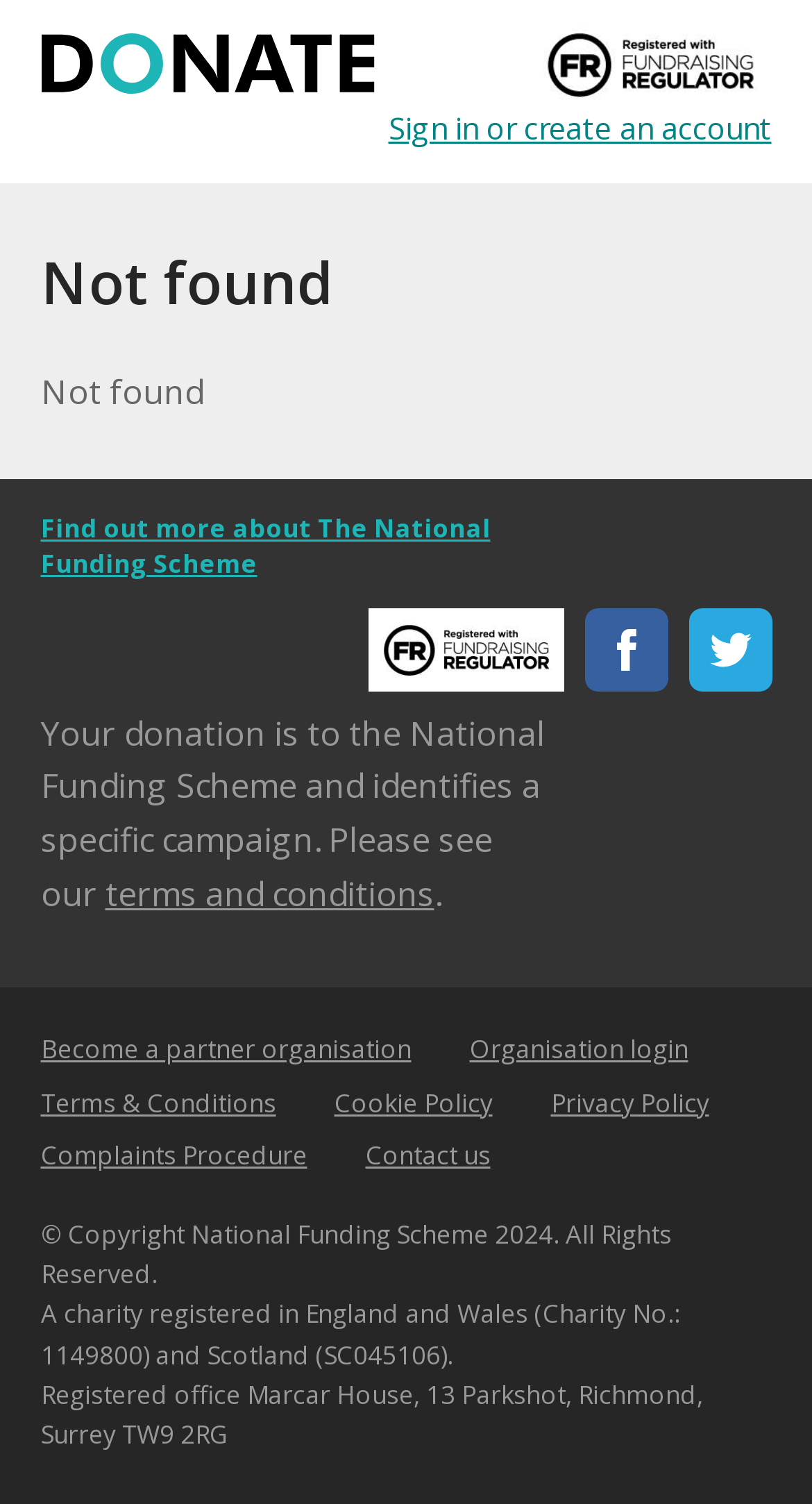Please identify the bounding box coordinates of the region to click in order to complete the task: "Click on DONATE". The coordinates must be four float numbers between 0 and 1, specified as [left, top, right, bottom].

[0.05, 0.022, 0.46, 0.064]